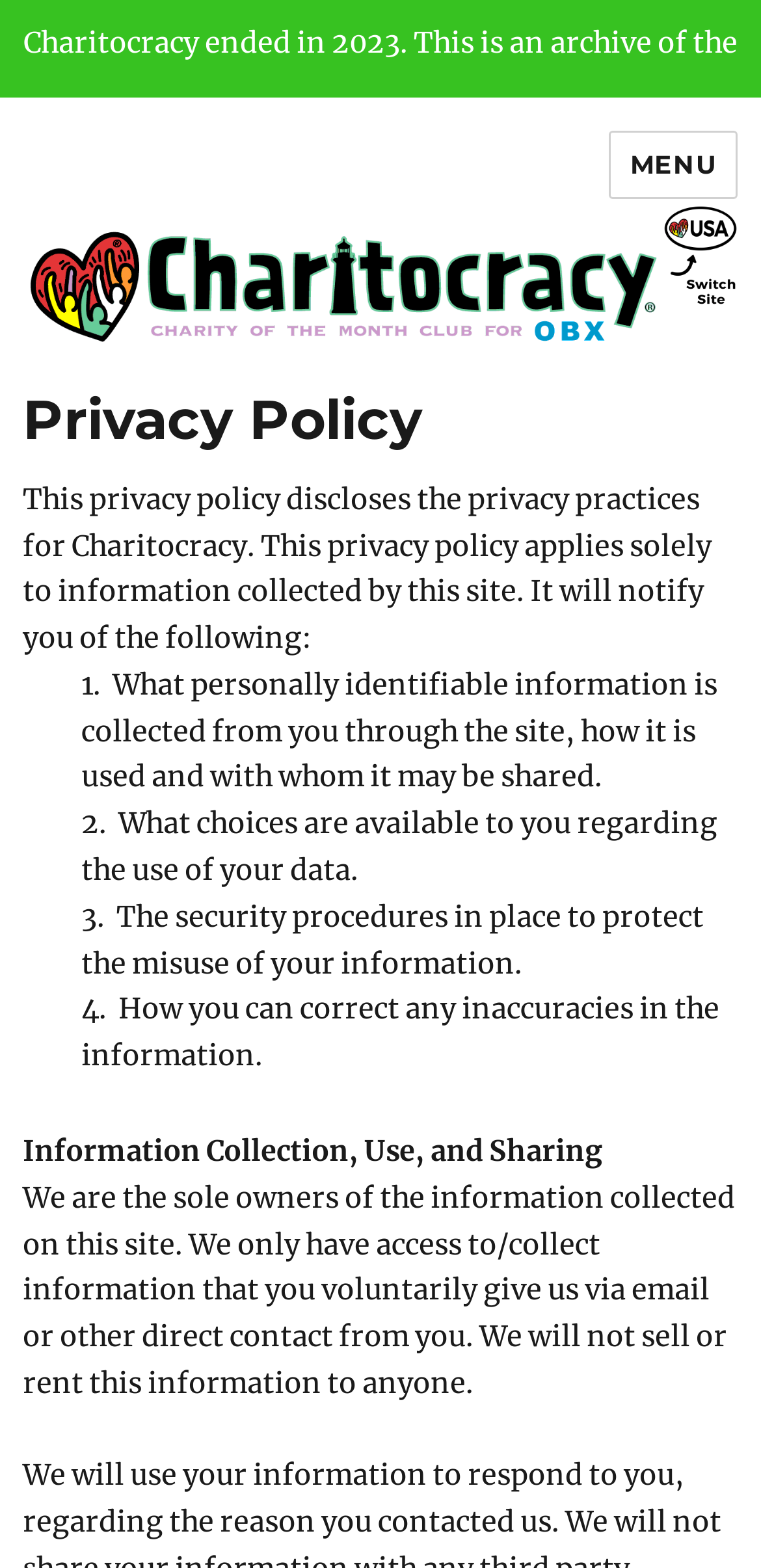Please answer the following question using a single word or phrase: 
What is the status of Charitocracy?

Ended in 2023